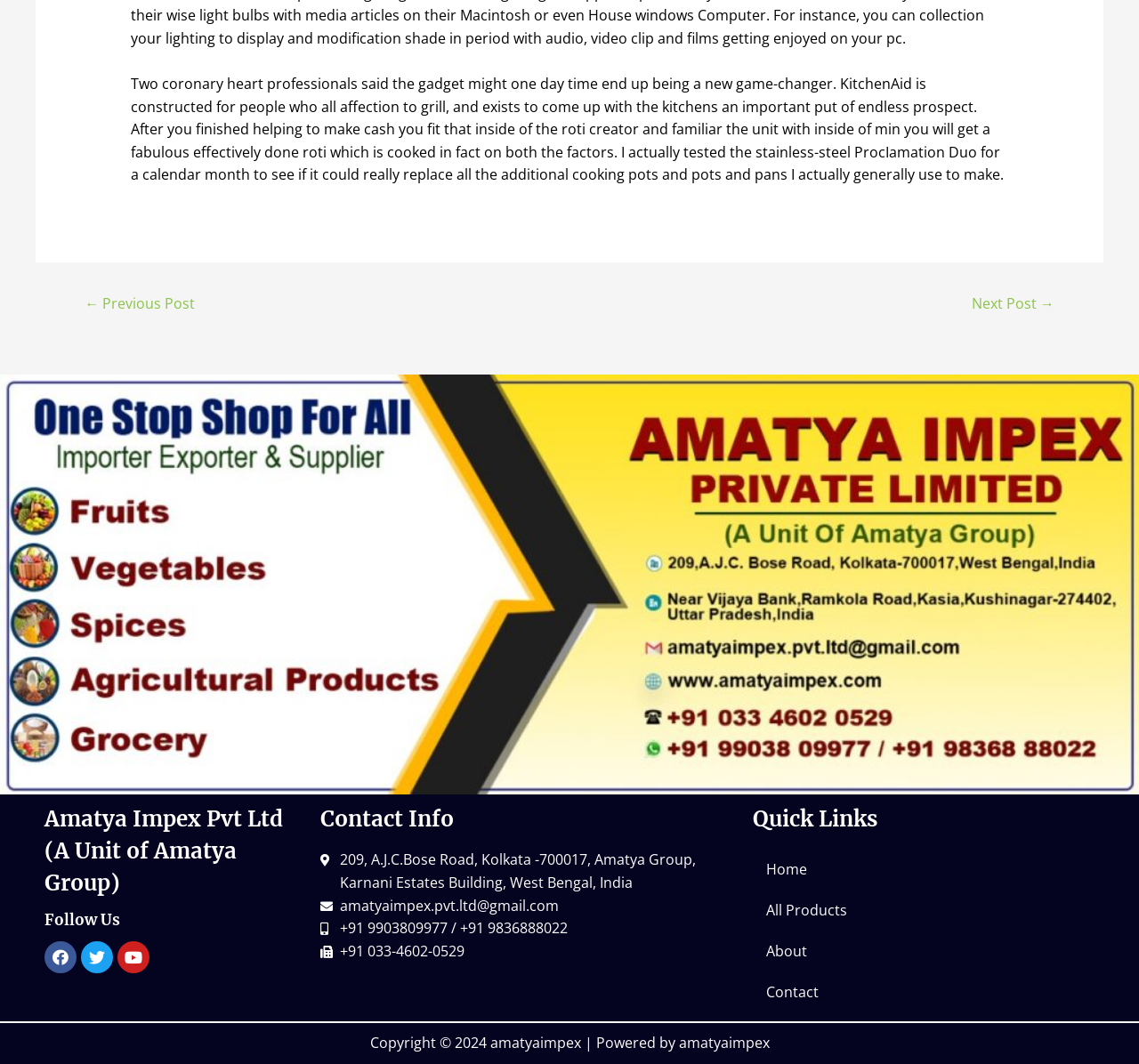Specify the bounding box coordinates of the element's area that should be clicked to execute the given instruction: "go to previous post". The coordinates should be four float numbers between 0 and 1, i.e., [left, top, right, bottom].

[0.074, 0.275, 0.171, 0.297]